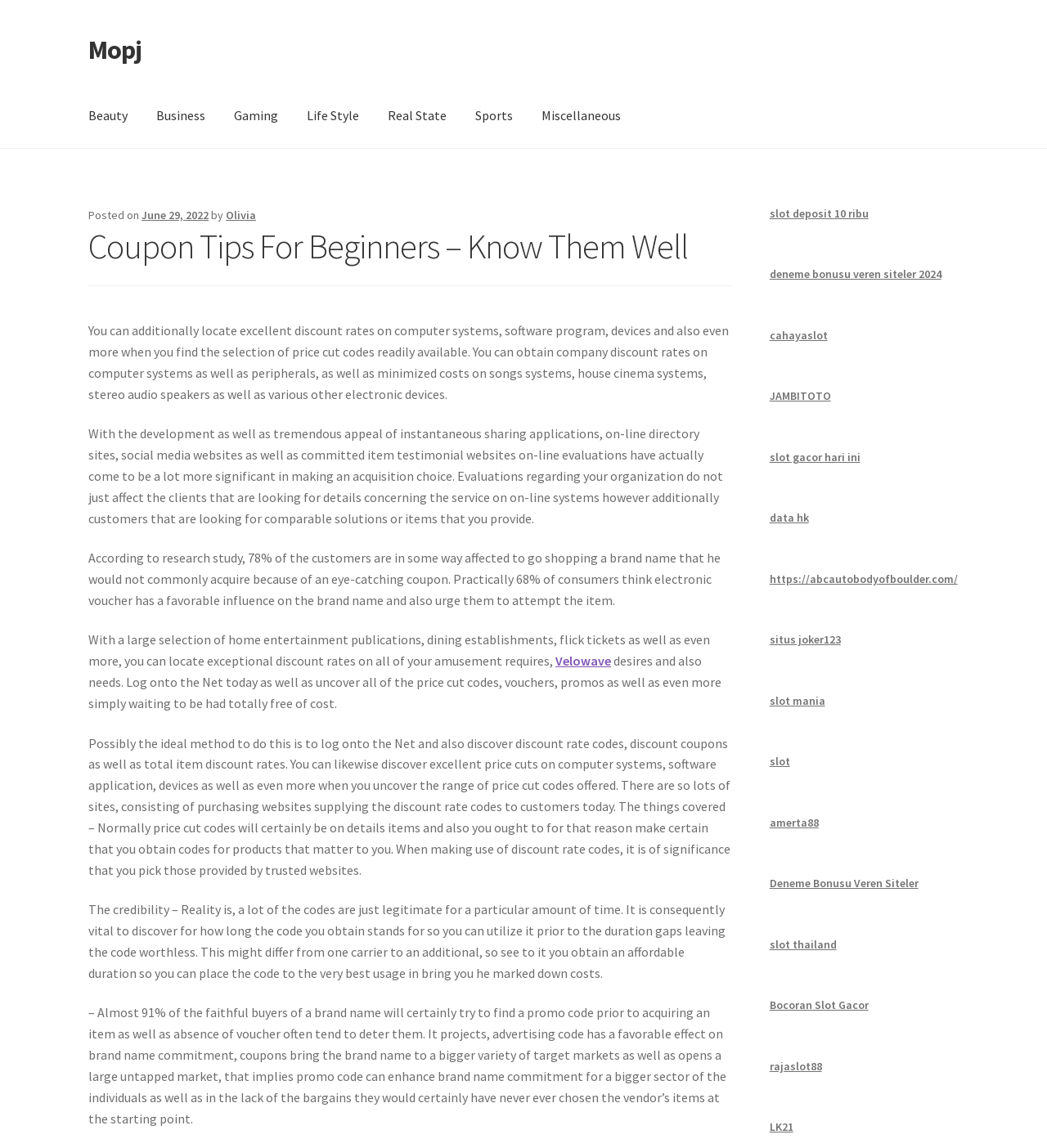Can you find discount codes on specific products?
Could you please answer the question thoroughly and with as much detail as possible?

From the webpage content, I can see that discount codes are available for specific products, and it is important to find codes for products that matter to you, as the codes are usually only valid for a certain period of time.